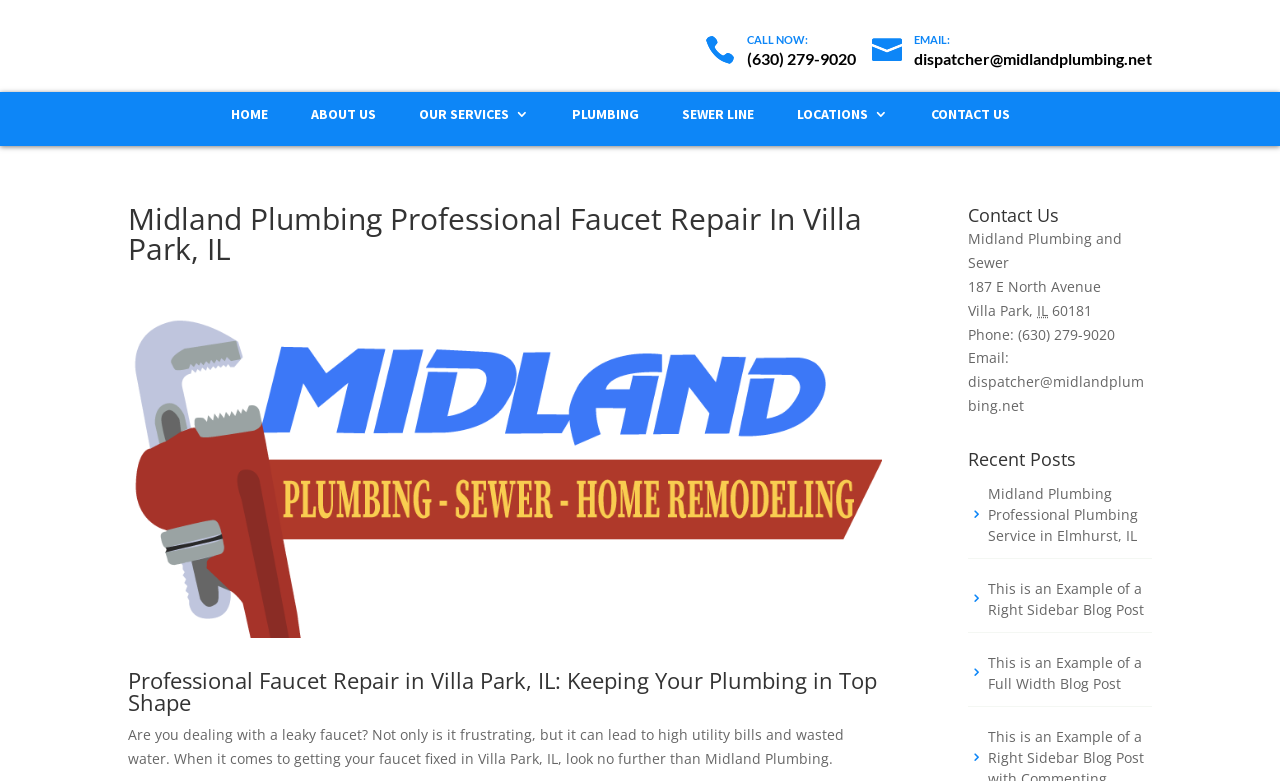Elaborate on the different components and information displayed on the webpage.

The webpage is about Midland Plumbing, a professional plumbing service provider in Villa Park, IL. At the top, there is a header section with the company's name and a phone number, (630) 279-9020, on the left, and an email address, dispatcher@midlandplumbing.net, on the right. Below the header, there is a navigation menu with links to different sections of the website, including HOME, ABOUT US, OUR SERVICES, PLUMBING, SEWER LINE, LOCATIONS, and CONTACT US.

The main content area is divided into two sections. On the left, there is a heading that reads "Midland Plumbing Professional Faucet Repair In Villa Park, IL" followed by a paragraph of text that describes the importance of fixing leaky faucets and the services offered by Midland Plumbing. Below this, there is another heading that reads "Contact Us" with the company's address, phone number, and email address listed.

On the right, there is a section with a heading that reads "Recent Posts" followed by three links to recent blog posts. Above this section, there is a search box that allows users to search for specific content on the website.

Throughout the webpage, there are several links and buttons that allow users to navigate to different sections of the website or contact the company directly. There is also an image of the company's logo at the top left corner of the webpage.